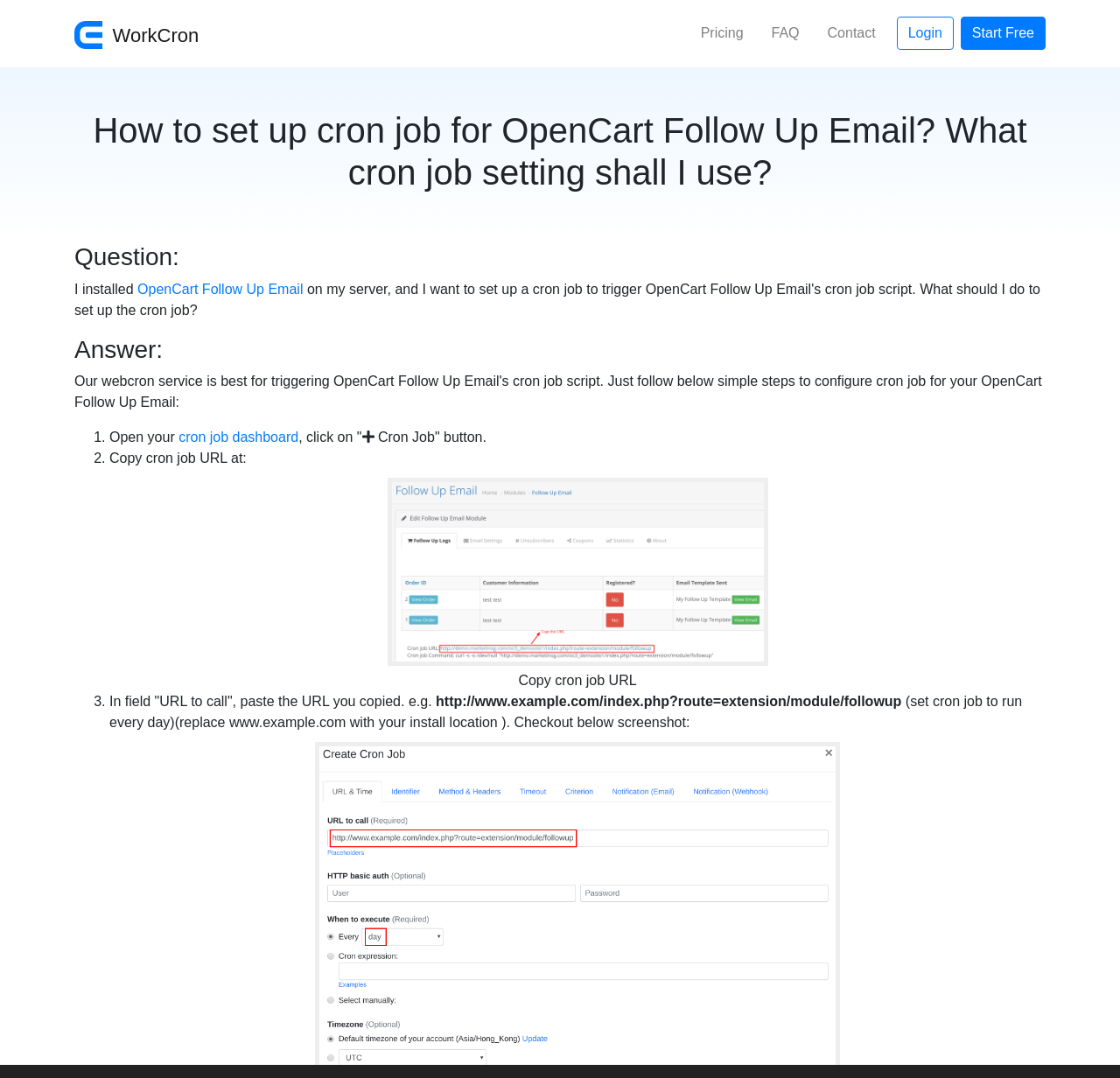What is the purpose of the webpage?
Please provide a comprehensive answer to the question based on the webpage screenshot.

The webpage provides a step-by-step guide on how to set up a cron job for OpenCart Follow Up Email, which is evident from the heading and the instructions provided on the page.